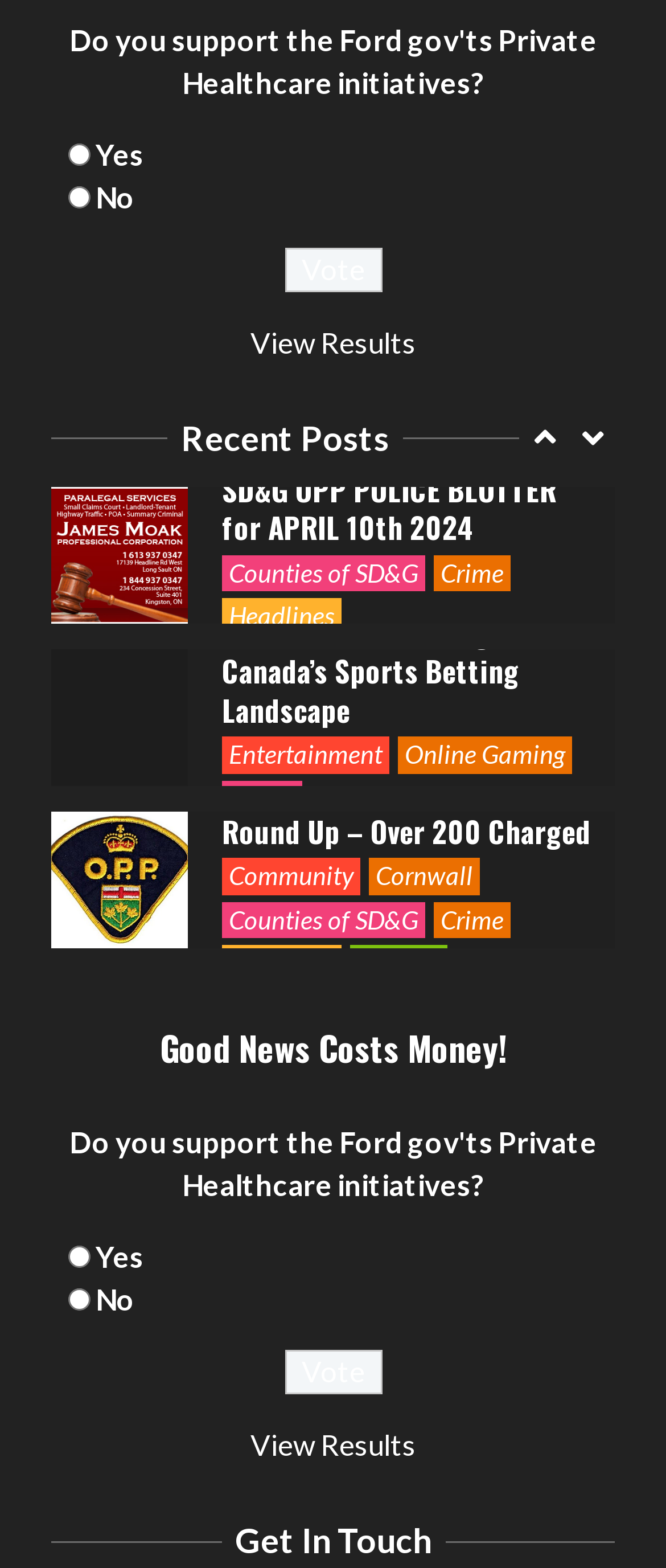What is the text of the first heading?
Look at the image and respond with a one-word or short phrase answer.

Recent Posts